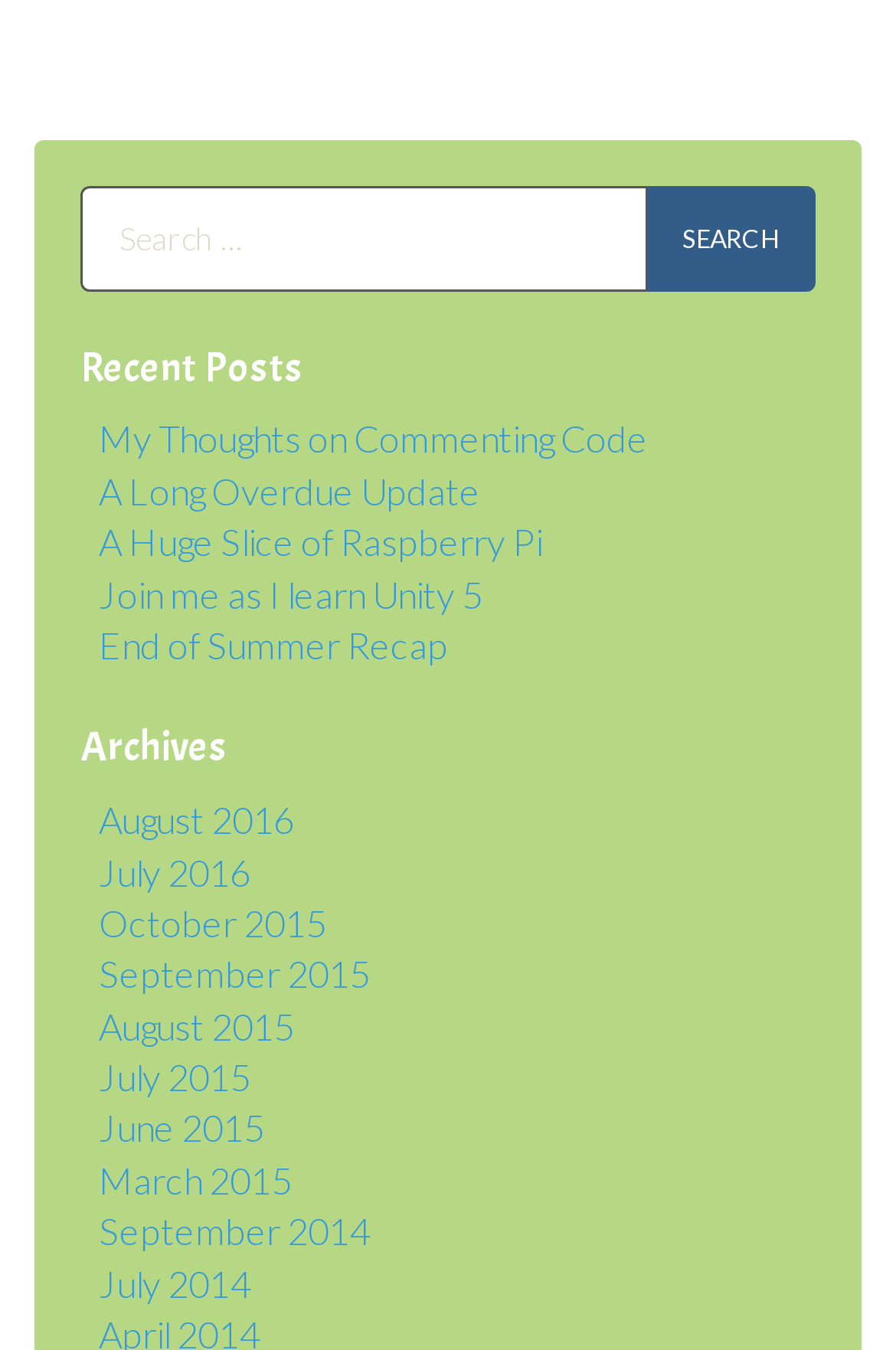Find the bounding box coordinates of the clickable element required to execute the following instruction: "search for something". Provide the coordinates as four float numbers between 0 and 1, i.e., [left, top, right, bottom].

[0.09, 0.137, 0.723, 0.215]